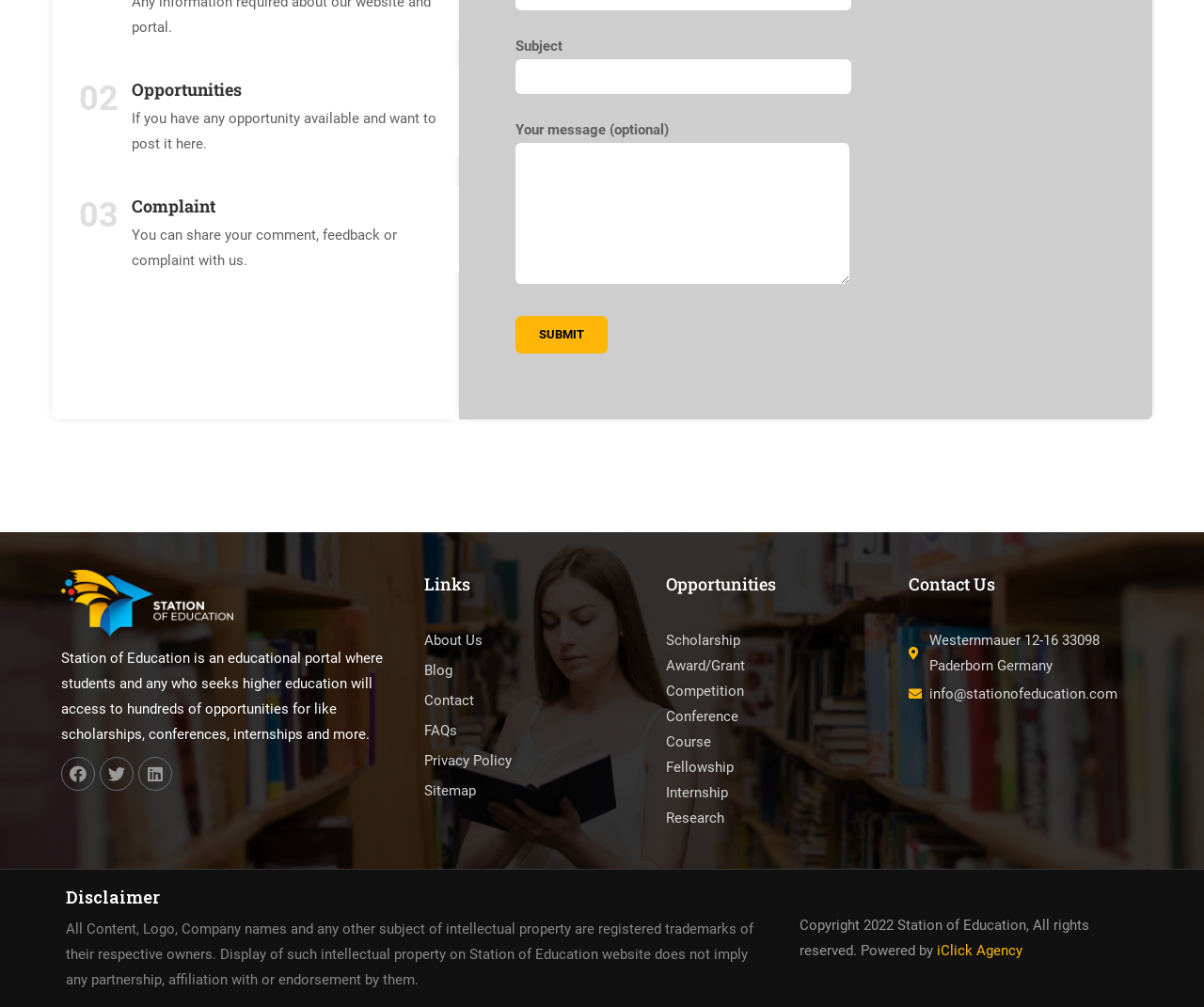Using the webpage screenshot, locate the HTML element that fits the following description and provide its bounding box: "name="your-message"".

[0.428, 0.142, 0.705, 0.282]